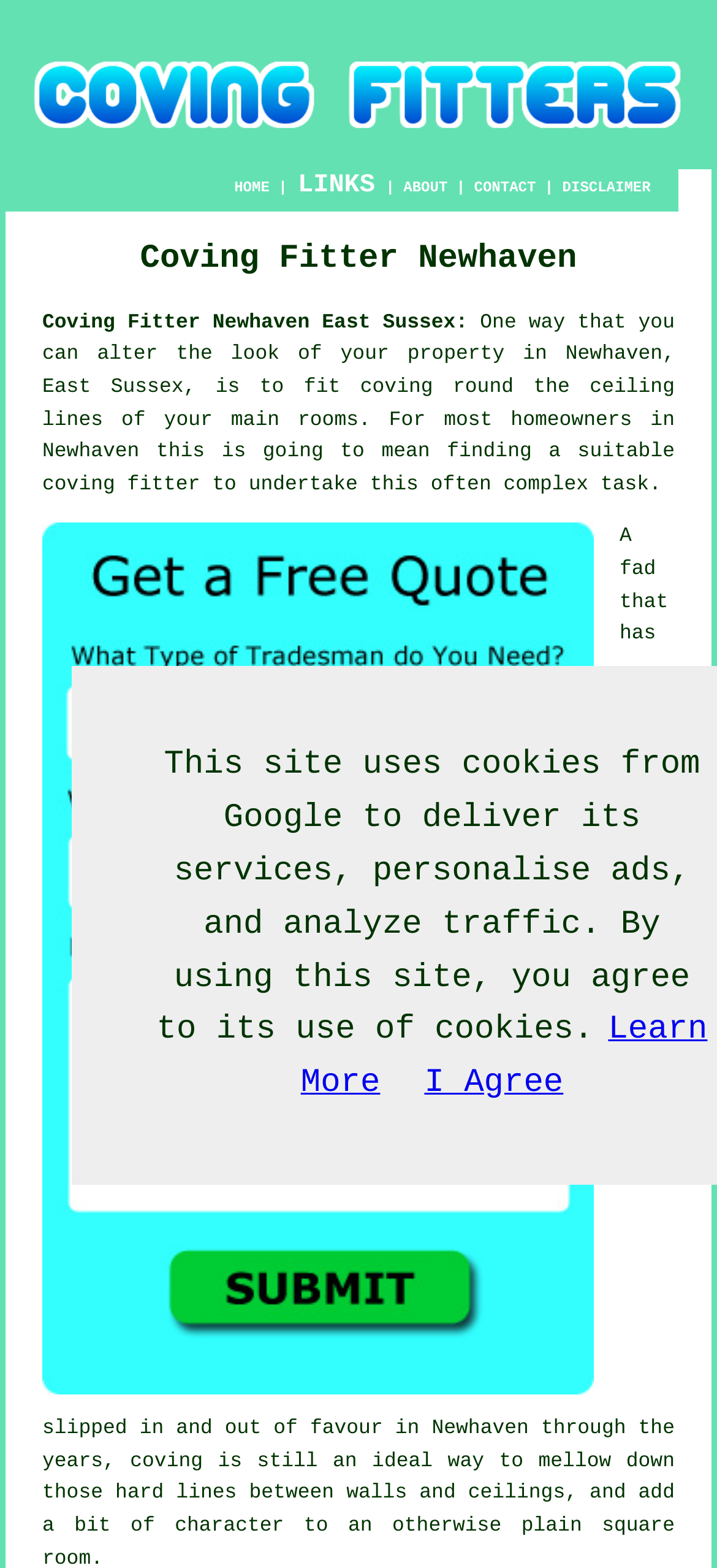Look at the image and write a detailed answer to the question: 
What is the purpose of the 'Free Newhaven Coving Fitter Quotes' link?

The link 'Free Newhaven Coving Fitter Quotes' is likely to be used to get free quotes from coving fitters in Newhaven, East Sussex, as it is mentioned in the context of finding a suitable coving fitter to undertake the task of fitting coving round the ceiling lines of main rooms.